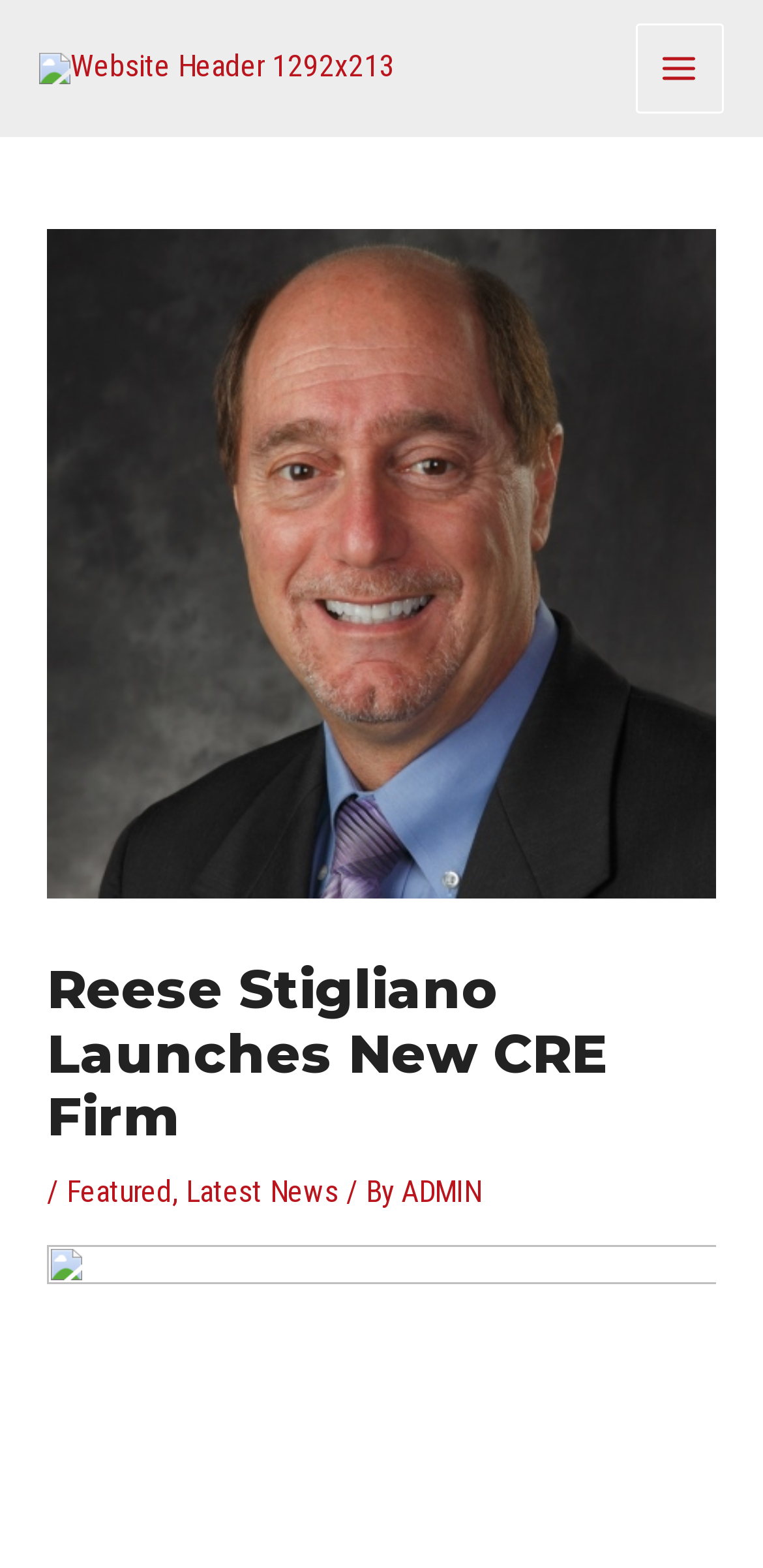Look at the image and answer the question in detail:
How many menu items are there in the main menu?

The answer can be found by counting the number of link elements that are children of the HeaderAsNonLandmark element, which are 'Featured', 'Latest News', and 'ADMIN'.